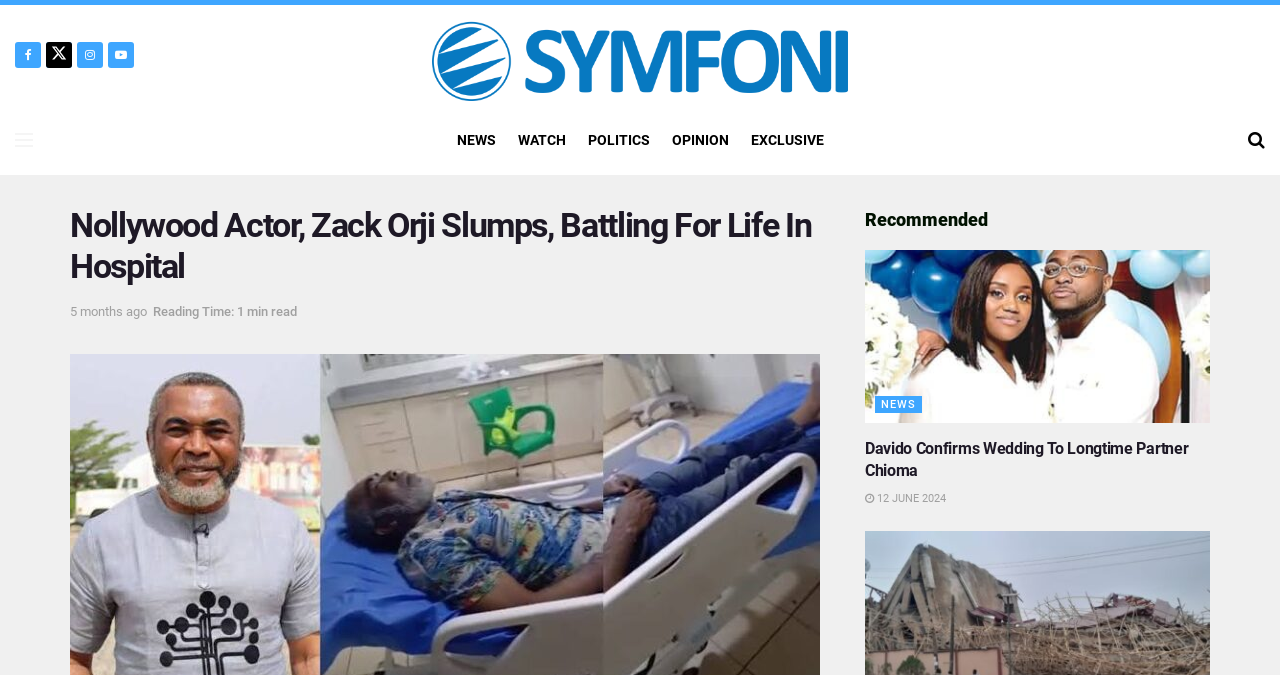Please reply to the following question using a single word or phrase: 
What is the category of the article 'Davido confirms wedding to longtime partner Chioma'?

NEWS